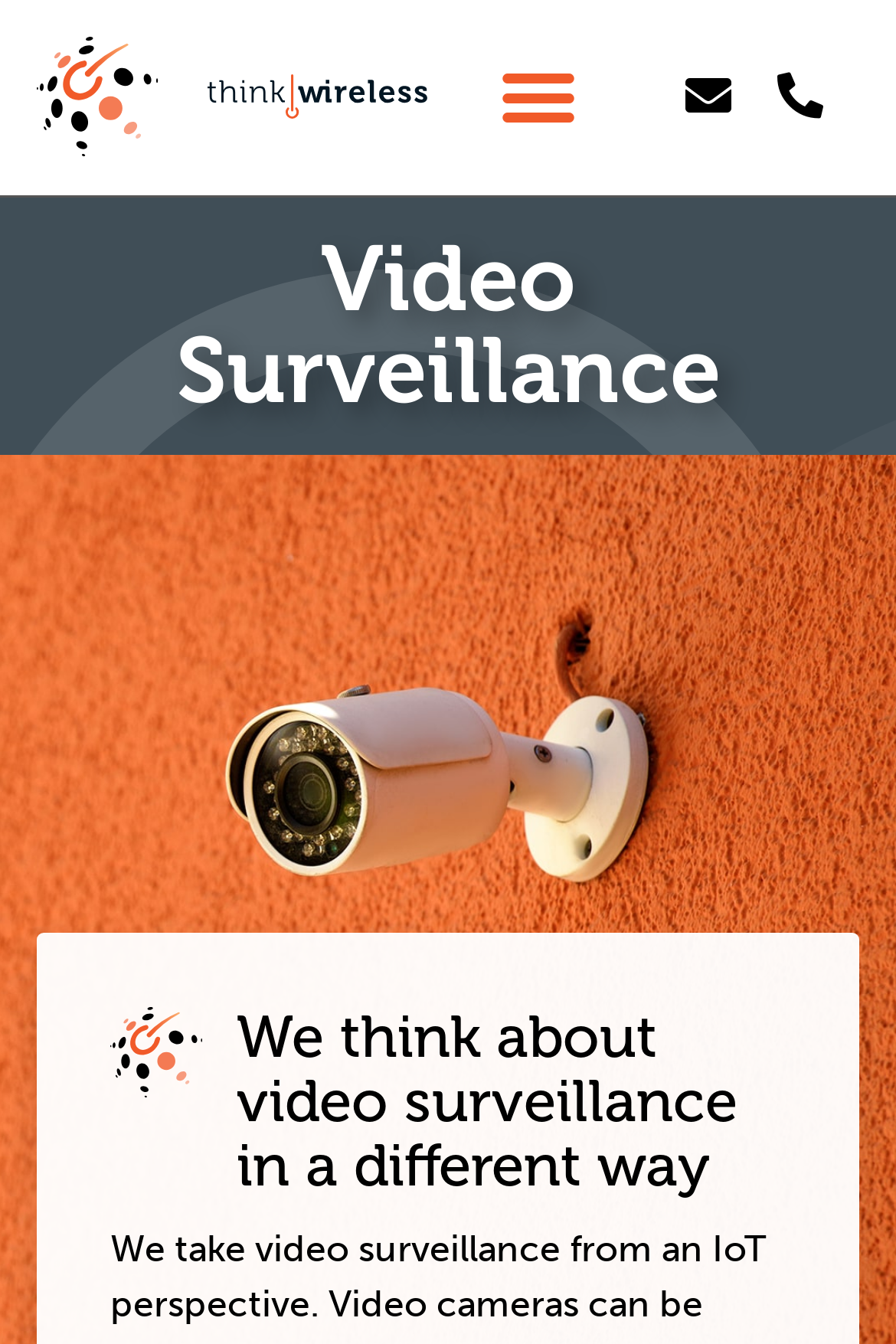How many contact methods are provided?
Based on the image, please offer an in-depth response to the question.

There are two contact methods provided on the webpage, which are an envelope icon and a phone-alt icon, indicating email and phone contact methods respectively.